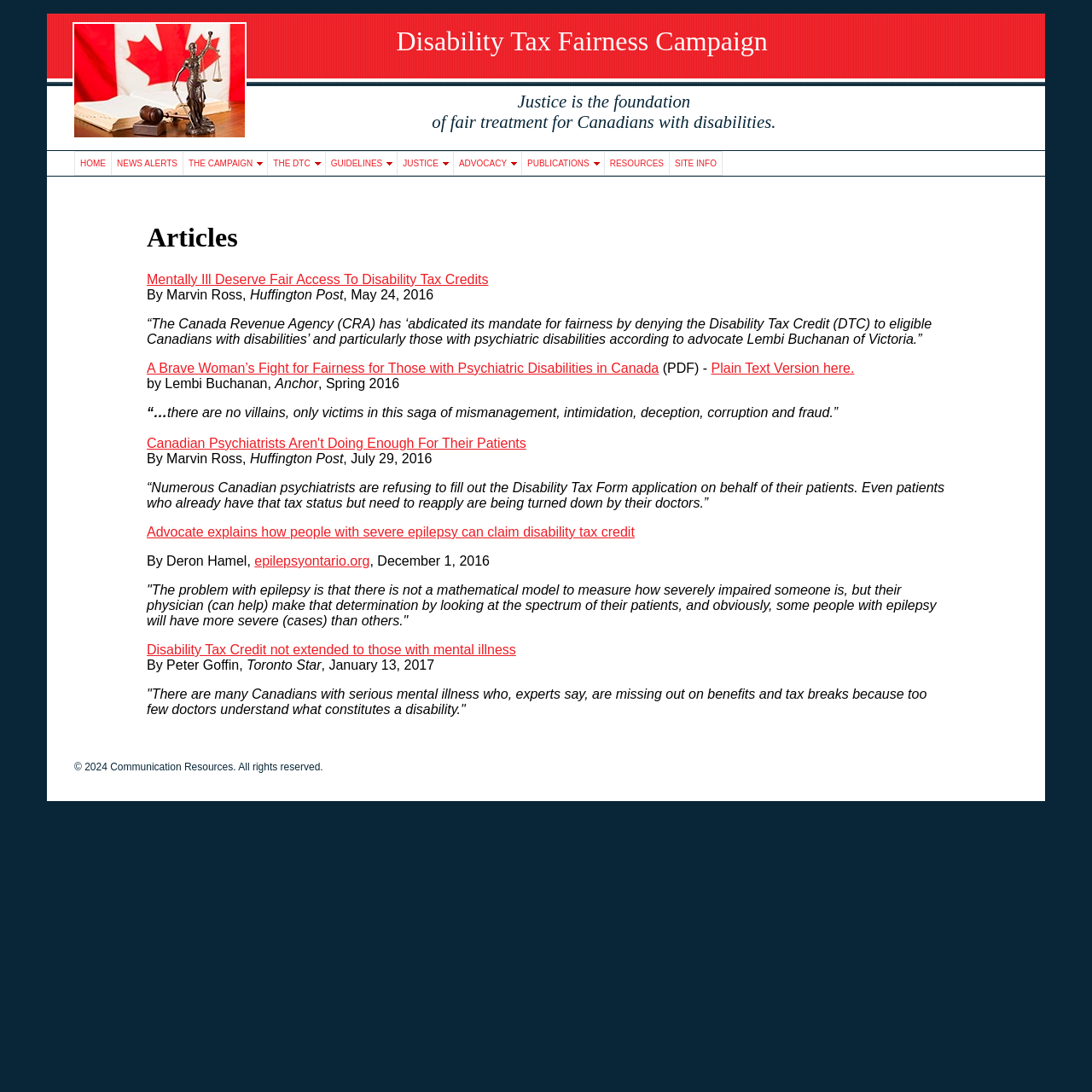Given the description of a UI element: "Plain Text Version here.", identify the bounding box coordinates of the matching element in the webpage screenshot.

[0.651, 0.33, 0.782, 0.344]